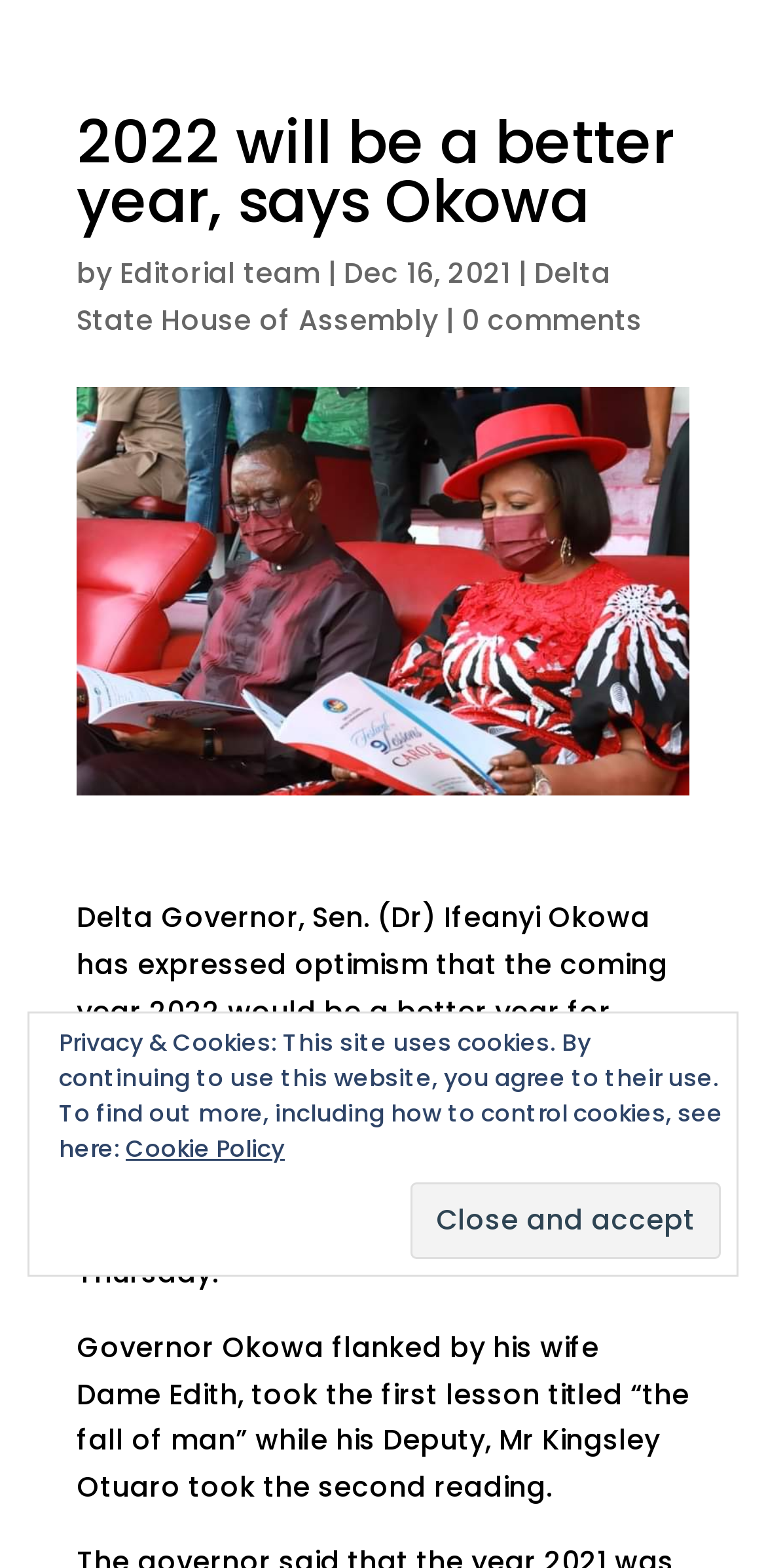Provide an in-depth caption for the elements present on the webpage.

The webpage appears to be a news article page. At the top, there is a heading that reads "2022 will be a better year, says Okowa" which is centered and takes up most of the width of the page. Below the heading, there is a line of text that includes the author "Editorial team" and the date "Dec 16, 2021". 

To the right of the date, there is a link to "Delta State House of Assembly". Below this line, there is a main article section that takes up most of the page. The article starts with a paragraph that summarizes the content, stating that Delta Governor, Sen. (Dr) Ifeanyi Okowa has expressed optimism that the coming year 2022 would be a better year for Nigerians. 

The article continues with two more paragraphs, describing Okowa's statement at the Delta State Festival of Nine Lessons and Carols, and his participation in the event with his wife and deputy. 

At the bottom of the page, there is a button "Close and accept" which is centered. Below the button, there is a section related to privacy and cookies, which includes a statement about the site's use of cookies and a link to the "Cookie Policy".